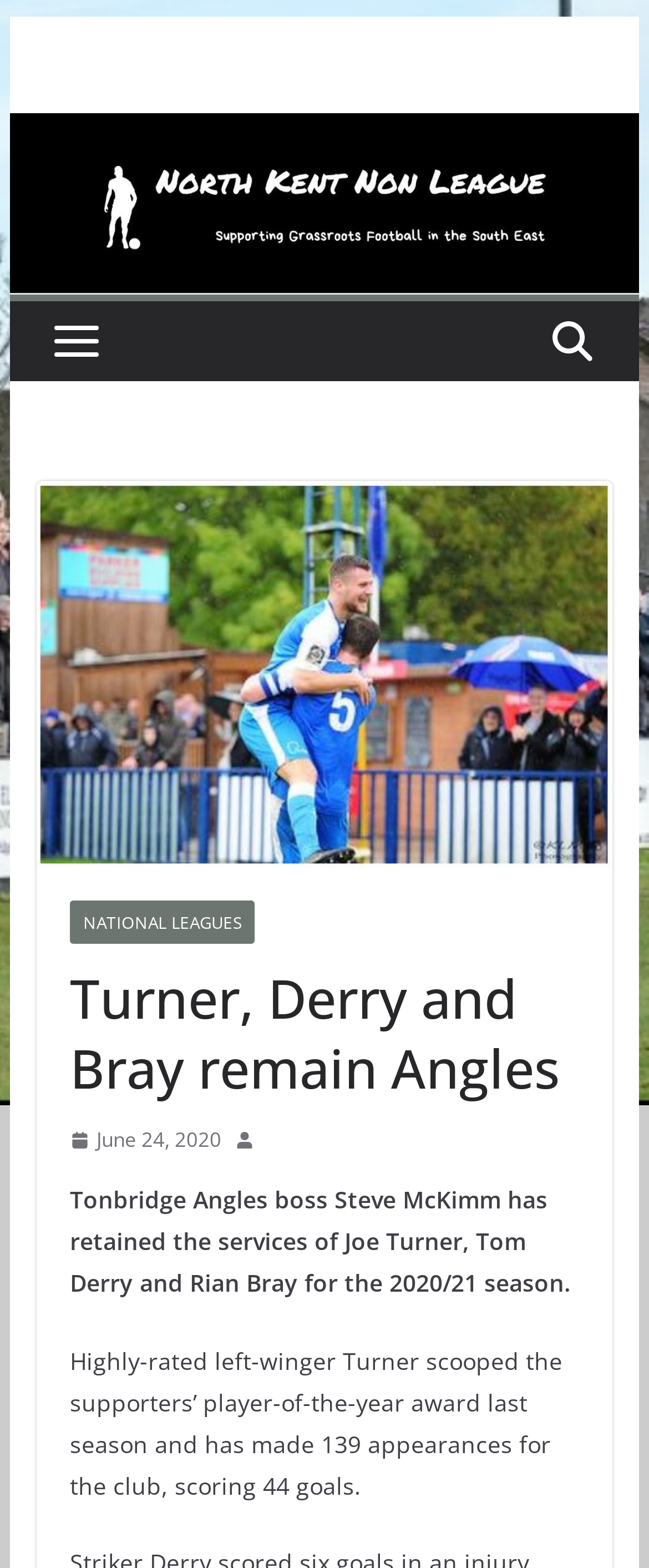Consider the image and give a detailed and elaborate answer to the question: 
What is the name of the league mentioned on the webpage?

The question asks for the name of the league mentioned on the webpage, which can be found in the link element with the text 'NATIONAL LEAGUES'. The answer is NATIONAL LEAGUES, which is mentioned as the name of the league.